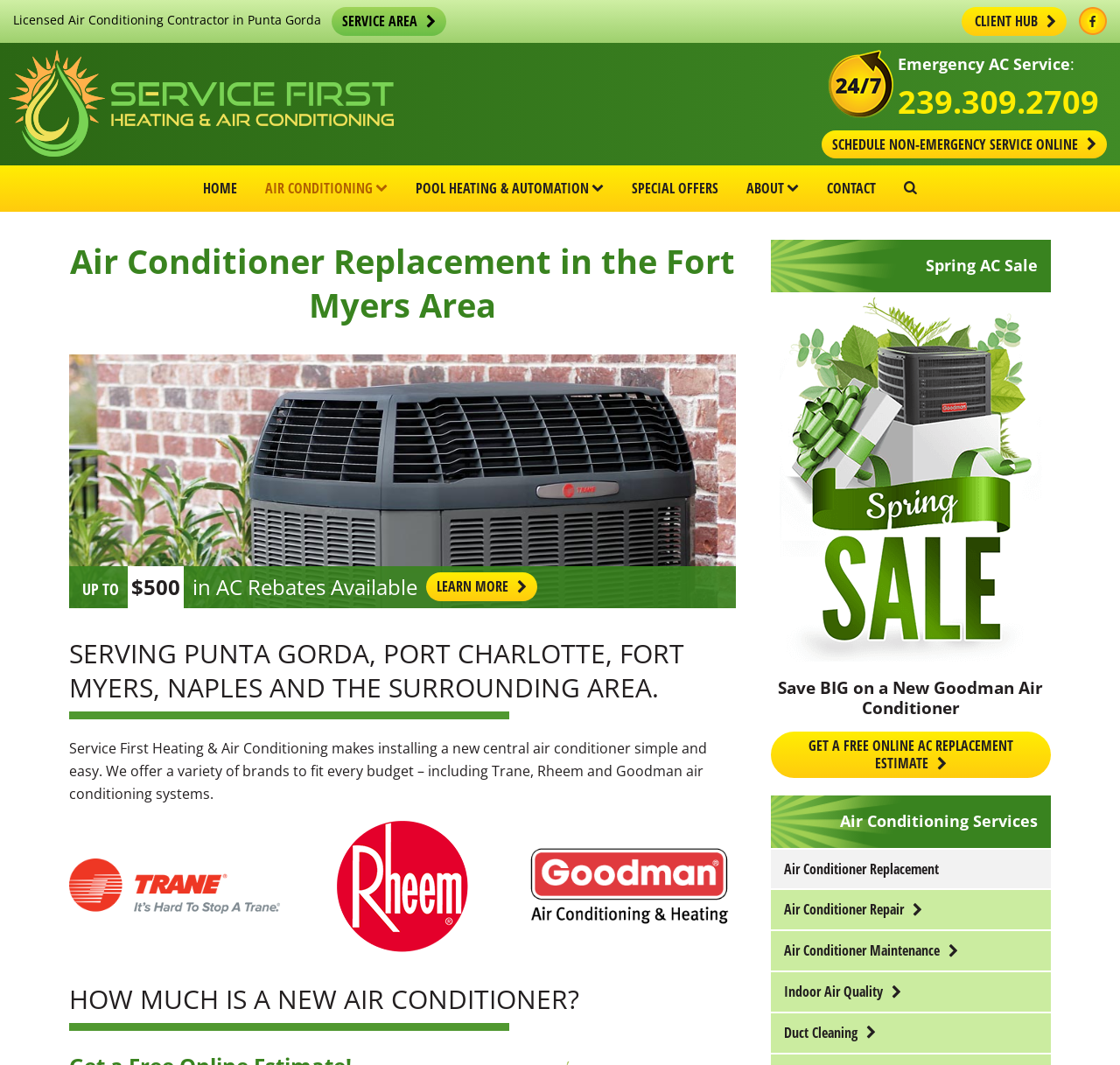What is the current promotion on the webpage?
From the image, provide a succinct answer in one word or a short phrase.

Spring AC Sale